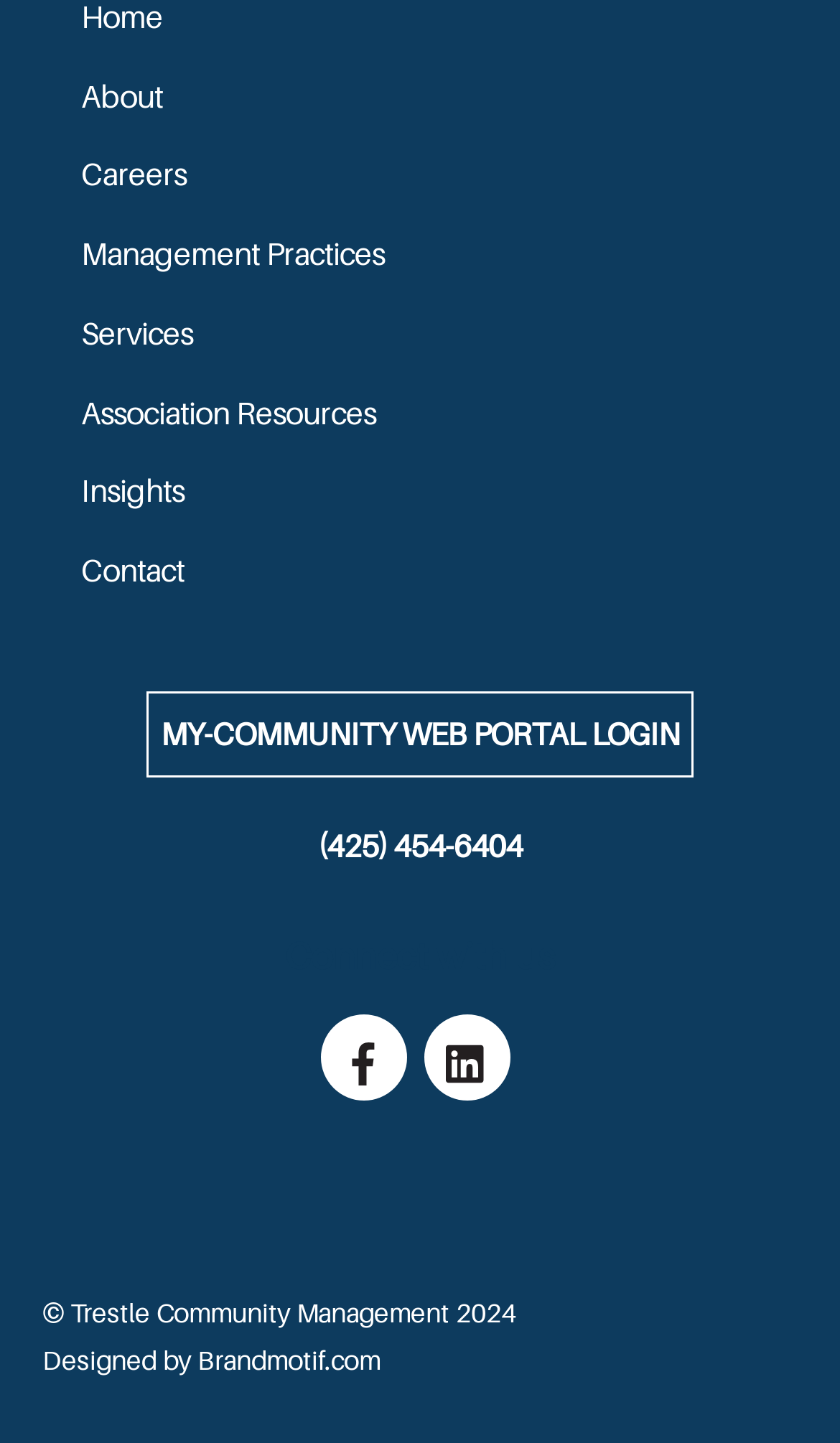Locate the UI element that matches the description My-Community Web Portal Login in the webpage screenshot. Return the bounding box coordinates in the format (top-left x, top-left y, bottom-right x, bottom-right y), with values ranging from 0 to 1.

[0.174, 0.479, 0.826, 0.539]